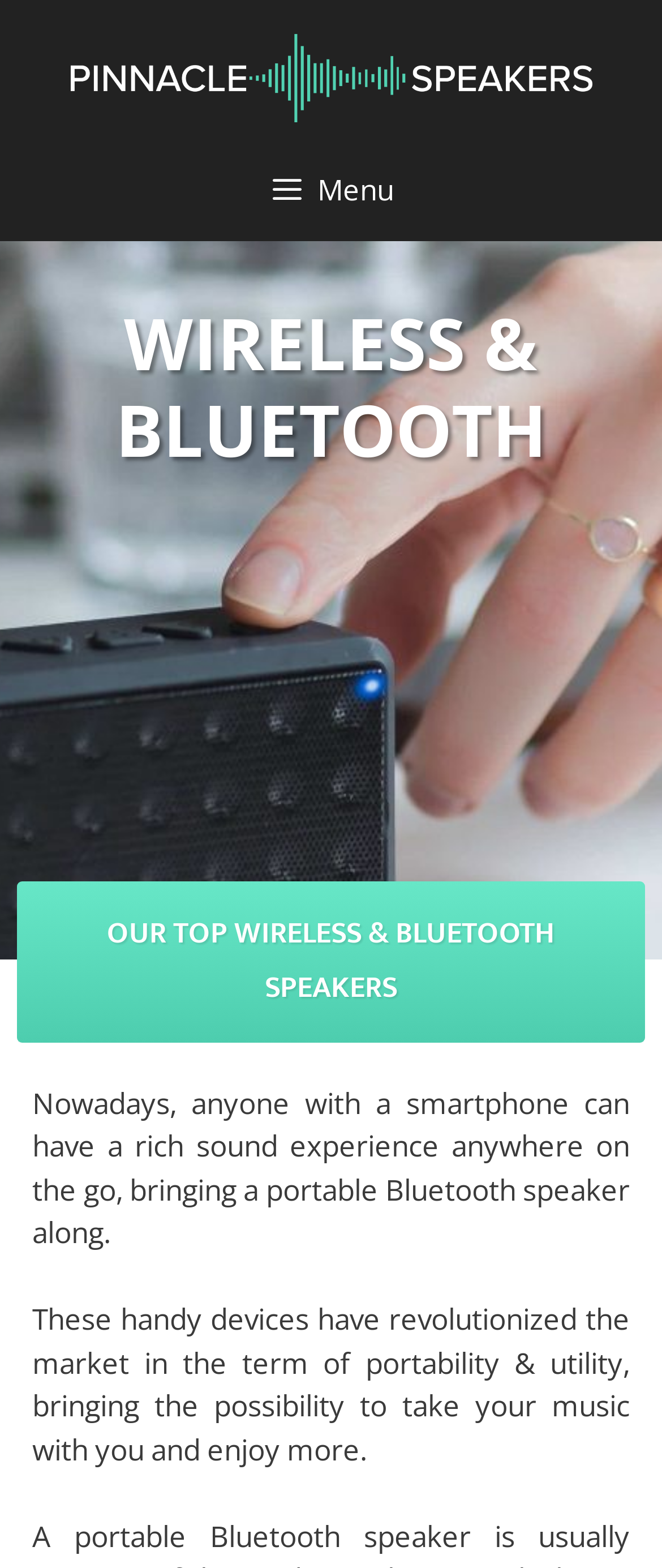Give an in-depth explanation of the webpage layout and content.

The webpage is about wireless and Bluetooth speakers, specifically highlighting the convenience of portable Bluetooth speakers. At the top of the page, there is a banner with the site's logo, "PinnacleSpeakers.com", which is an image accompanied by a link to the site's homepage. Below the banner, there is a primary navigation menu with a button labeled "Menu" that, when expanded, reveals a dropdown menu.

The main content of the page is divided into sections. The first section has a heading "WIRELESS & BLUETOOTH" in a prominent font. Below this heading, there is a table layout with a link to "OUR TOP WIRELESS & BLUETOOTH SPEAKERS". This section appears to be a highlight or a call-to-action for the site's top products.

Further down the page, there are two paragraphs of text. The first paragraph explains how portable Bluetooth speakers have enabled people to have a rich sound experience anywhere, anytime. The second paragraph elaborates on how these devices have revolutionized the market in terms of portability and utility, allowing users to take their music with them and enjoy it more.